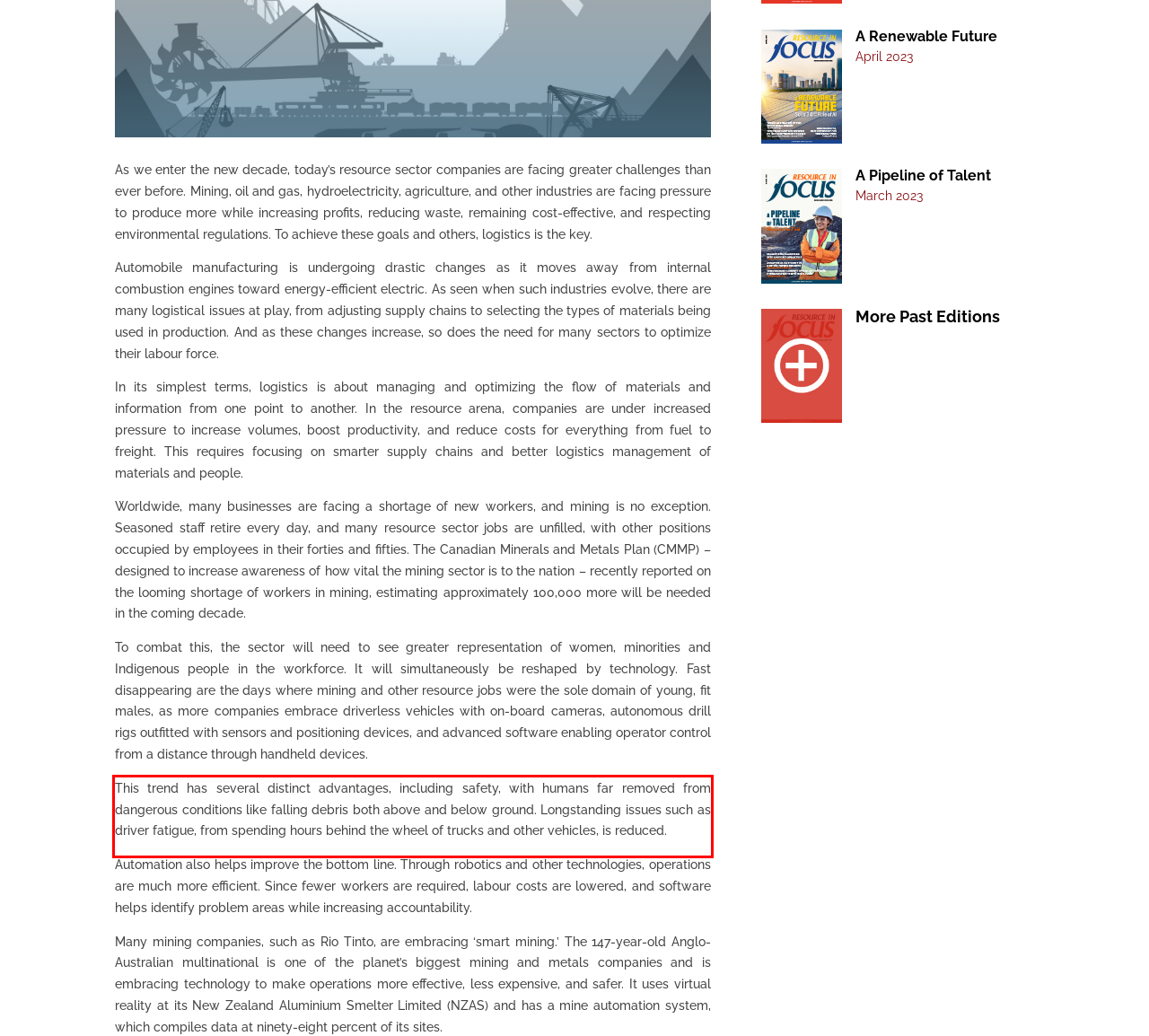Examine the screenshot of the webpage, locate the red bounding box, and generate the text contained within it.

This trend has several distinct advantages, including safety, with humans far removed from dangerous conditions like falling debris both above and below ground. Longstanding issues such as driver fatigue, from spending hours behind the wheel of trucks and other vehicles, is reduced.